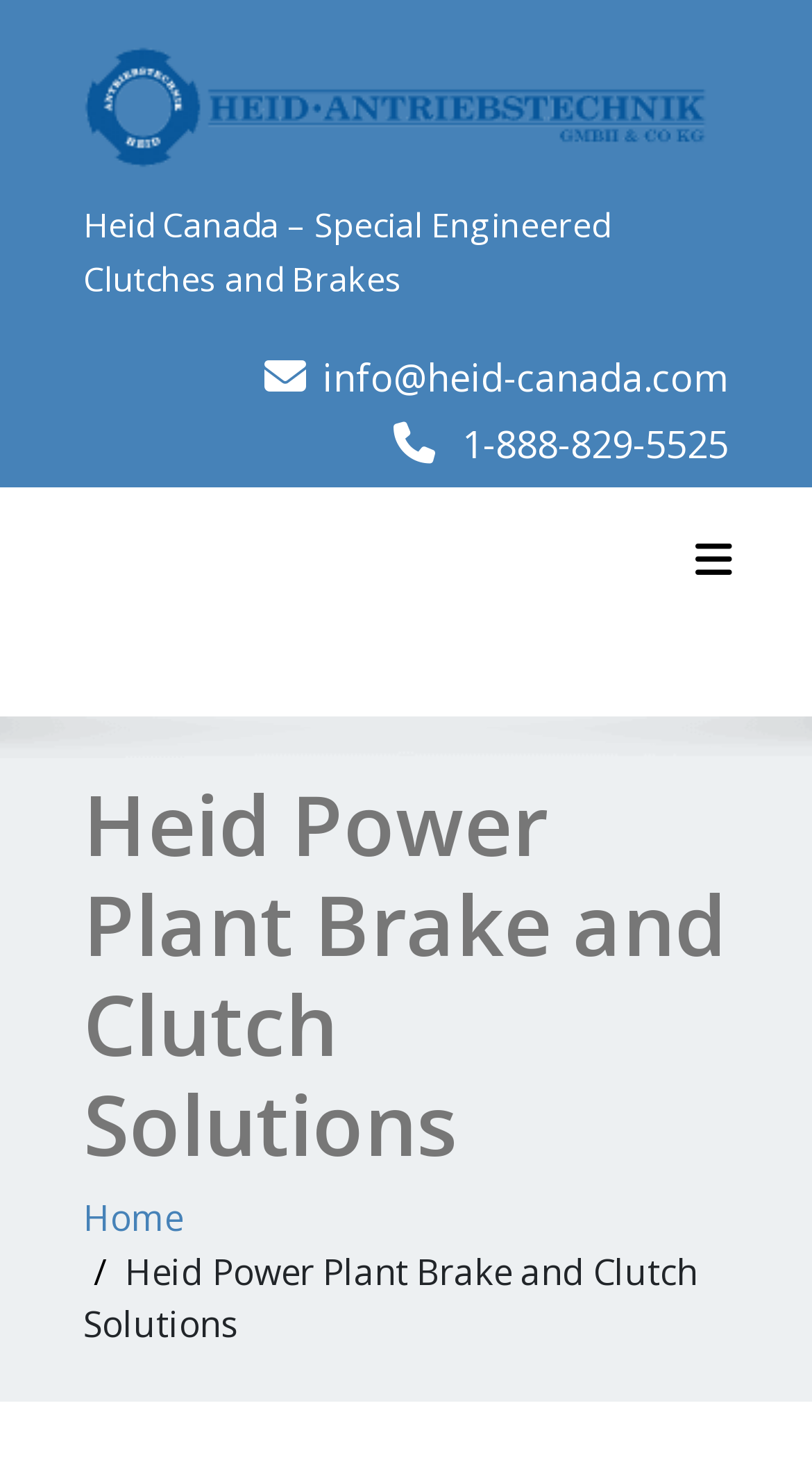Provide a thorough and detailed response to the question by examining the image: 
What is the phone number?

The phone number is found in the link '1-888-829-5525' which is likely to be the contact phone number for the company.